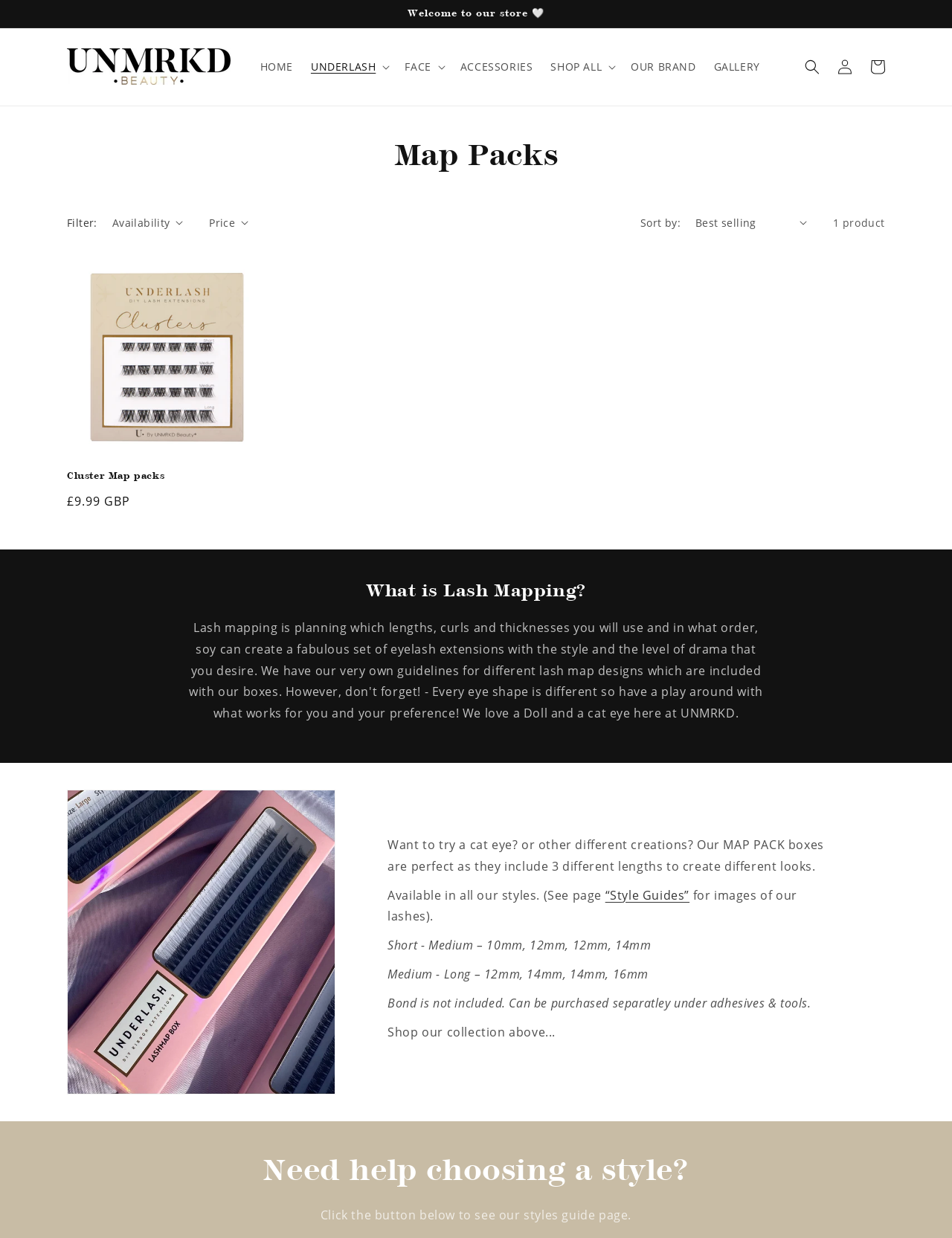What is the price of the Cluster Map packs?
Examine the screenshot and reply with a single word or phrase.

£9.99 GBP